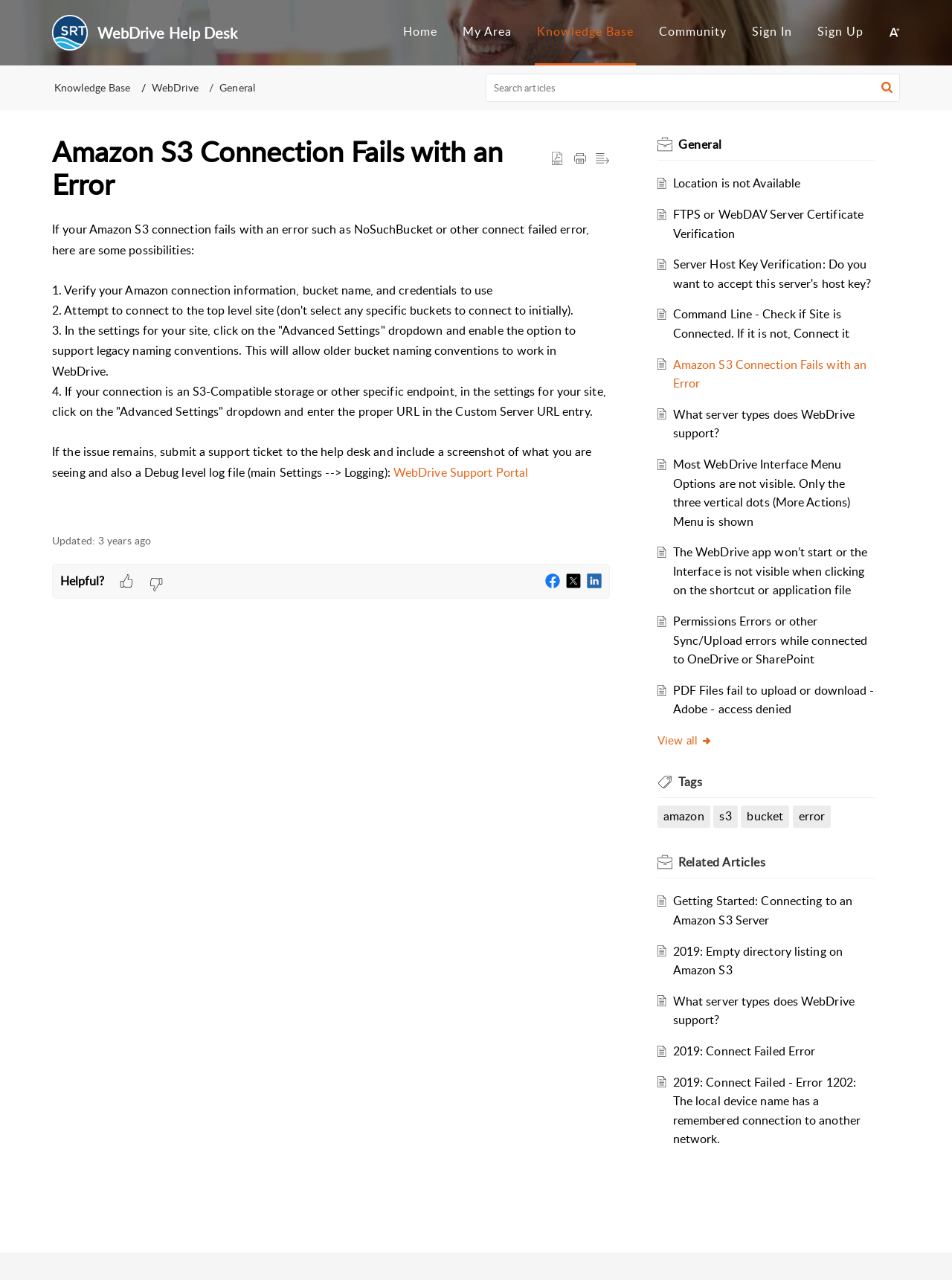Specify the bounding box coordinates of the area to click in order to execute this command: 'View all'. The coordinates should consist of four float numbers ranging from 0 to 1, and should be formatted as [left, top, right, bottom].

[0.691, 0.572, 0.748, 0.584]